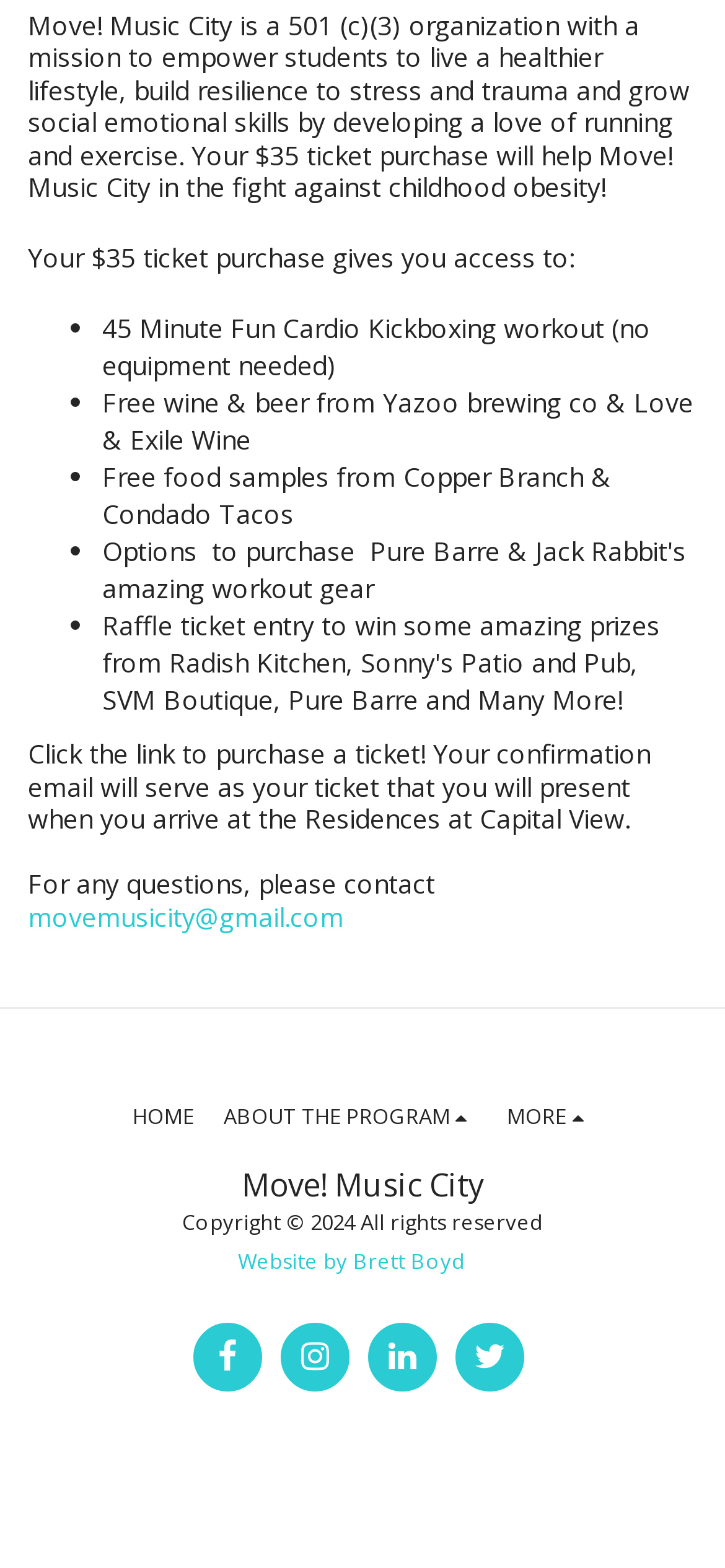Find the bounding box coordinates of the element to click in order to complete this instruction: "Learn more about the program". The bounding box coordinates must be four float numbers between 0 and 1, denoted as [left, top, right, bottom].

[0.308, 0.7, 0.658, 0.723]